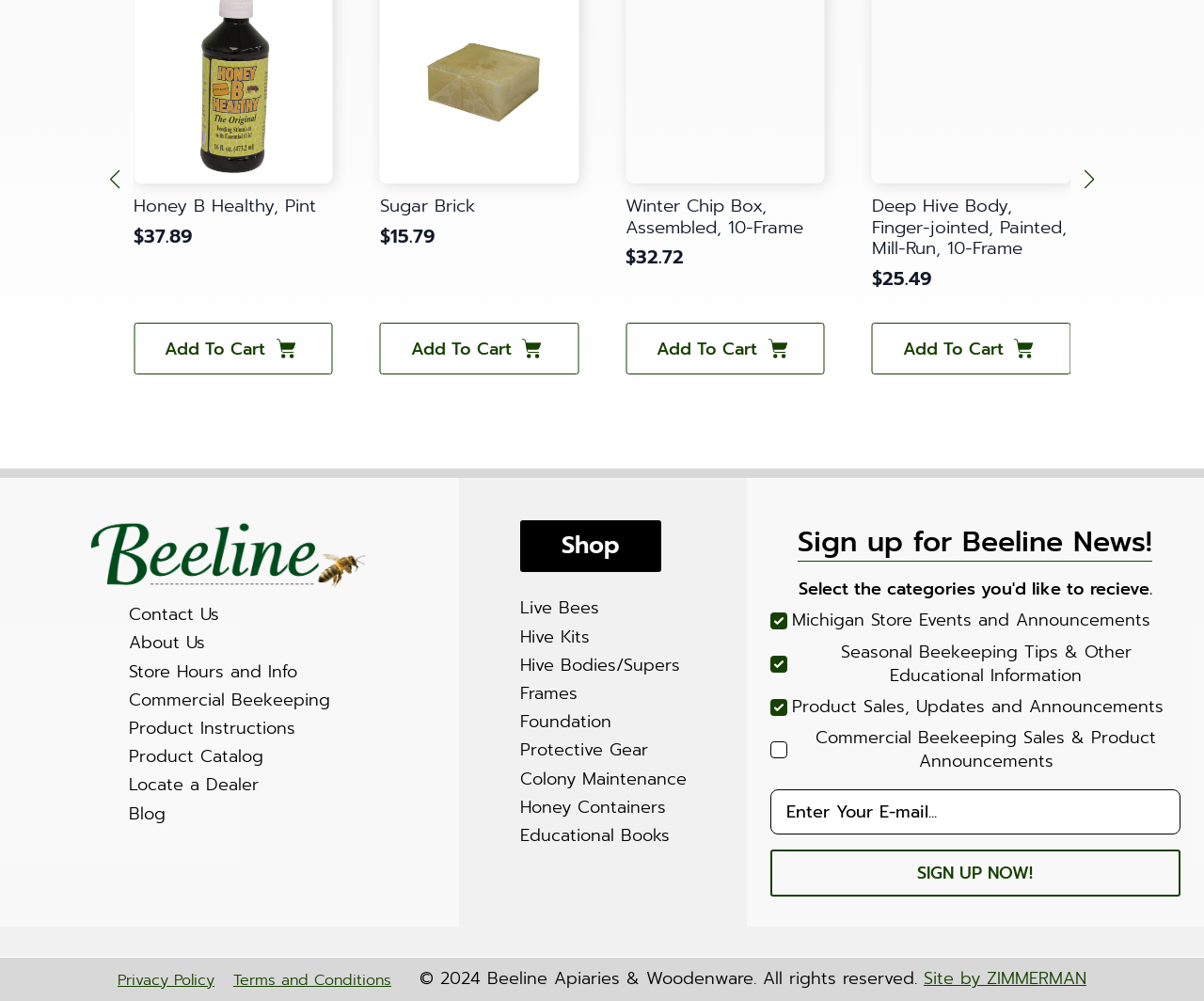Bounding box coordinates are specified in the format (top-left x, top-left y, bottom-right x, bottom-right y). All values are floating point numbers bounded between 0 and 1. Please provide the bounding box coordinate of the region this sentence describes: Shop

[0.432, 0.52, 0.549, 0.572]